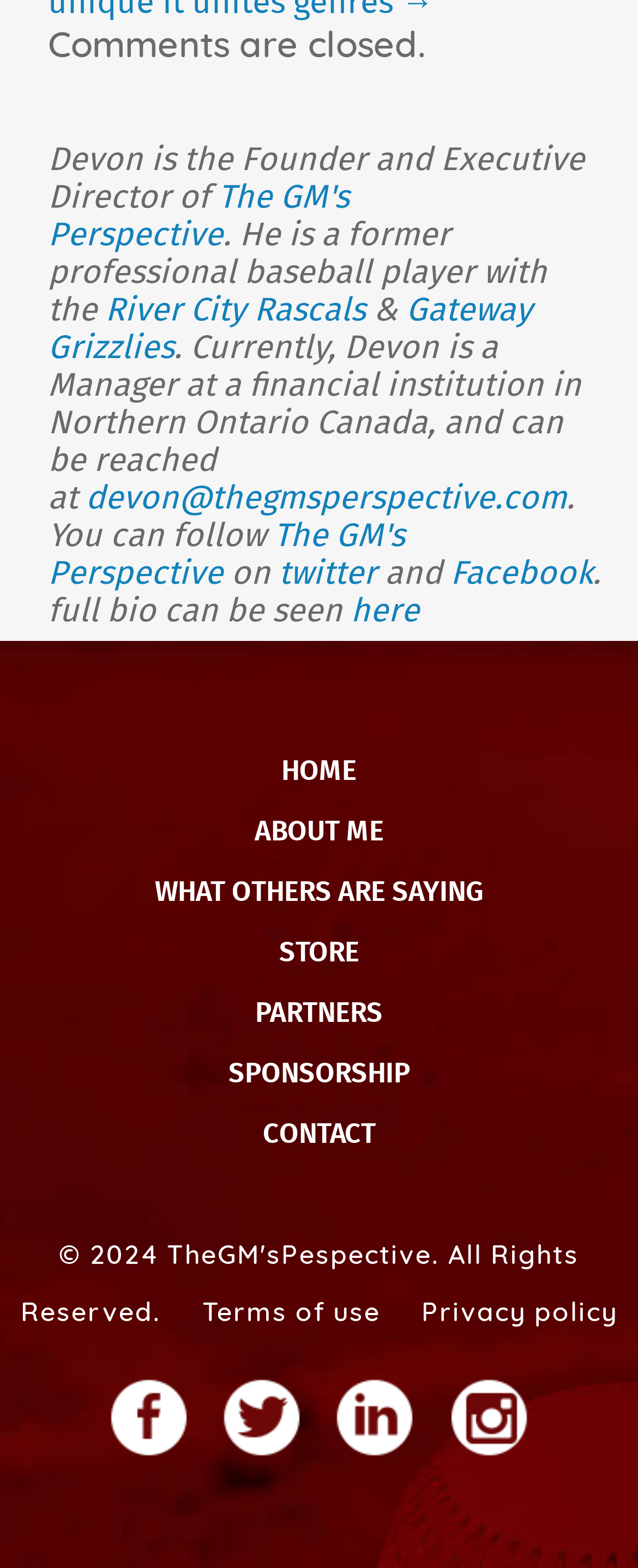Specify the bounding box coordinates of the element's area that should be clicked to execute the given instruction: "Read the 'Terms of use'". The coordinates should be four float numbers between 0 and 1, i.e., [left, top, right, bottom].

[0.317, 0.829, 0.596, 0.845]